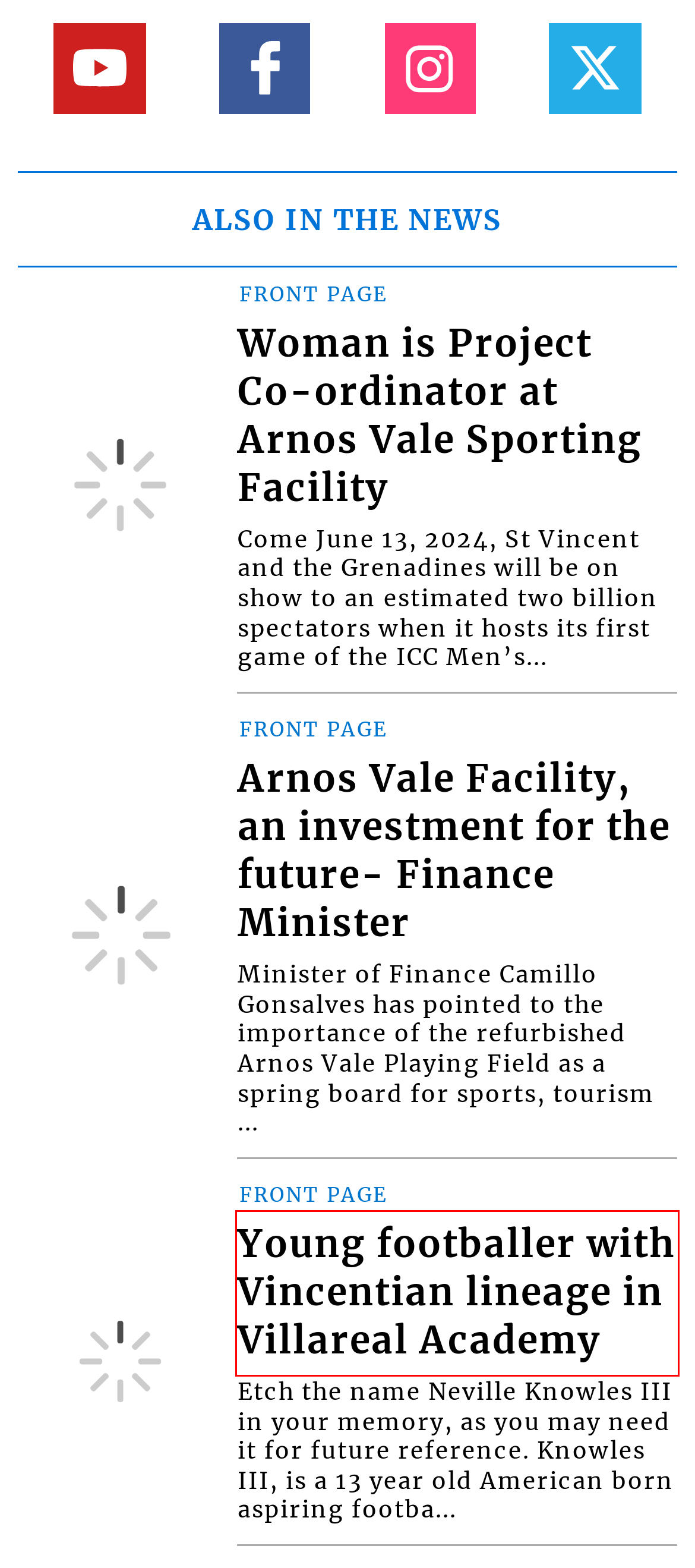You are presented with a screenshot of a webpage that includes a red bounding box around an element. Determine which webpage description best matches the page that results from clicking the element within the red bounding box. Here are the candidates:
A. Young footballer with Vincentian lineage in Villareal Academy - Searchlight
B. Gonsalves stands his ground on call for “more babies”
C. Woman is Project Co-ordinator at Arnos Vale Sporting Facility
D. Arnos Vale Facility, an investment for the future- Finance Minister - Searchlight
E. Warm Vincy Welcome to World Cup 2024 - Searchlight
F. Home - Searchlight
G. Search
H. Friday’s Dual Citizenship a red-flag for Gonsalves - Searchlight

A